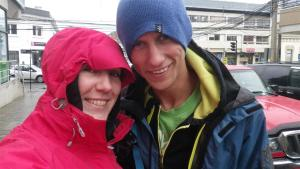What is the man wearing on his head?
Give a detailed and exhaustive answer to the question.

According to the caption, the man stands closely beside the woman, wearing a blue beanie, which suggests that he has a blue beanie on his head.